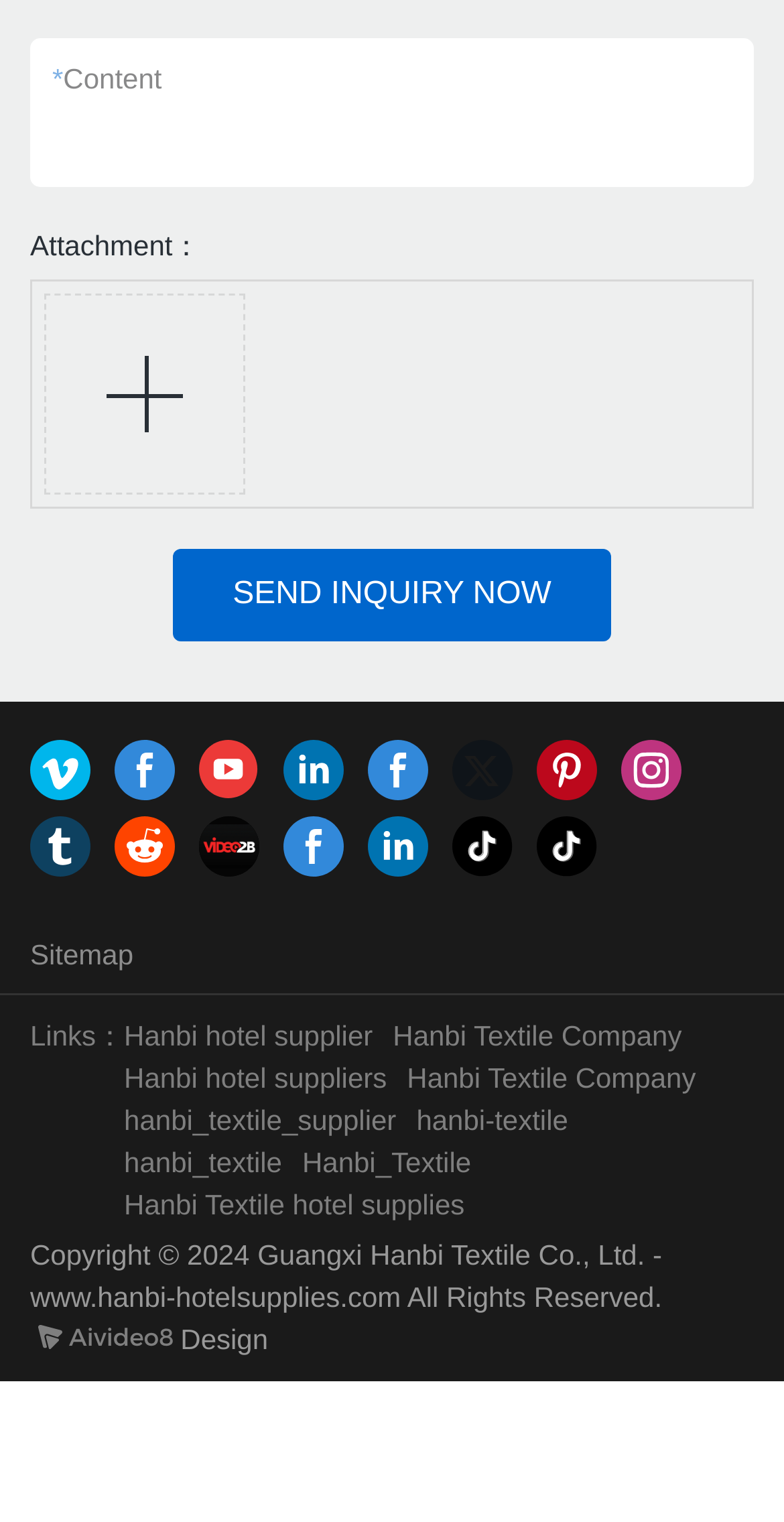What social media platforms are listed?
Please craft a detailed and exhaustive response to the question.

The webpage lists multiple social media platforms, including Vimeo, Facebook, YouTube, LinkedIn, Twitter, Pinterest, Instagram, Tumblr, Reddit, and TikTok, as indicated by the list items and links.